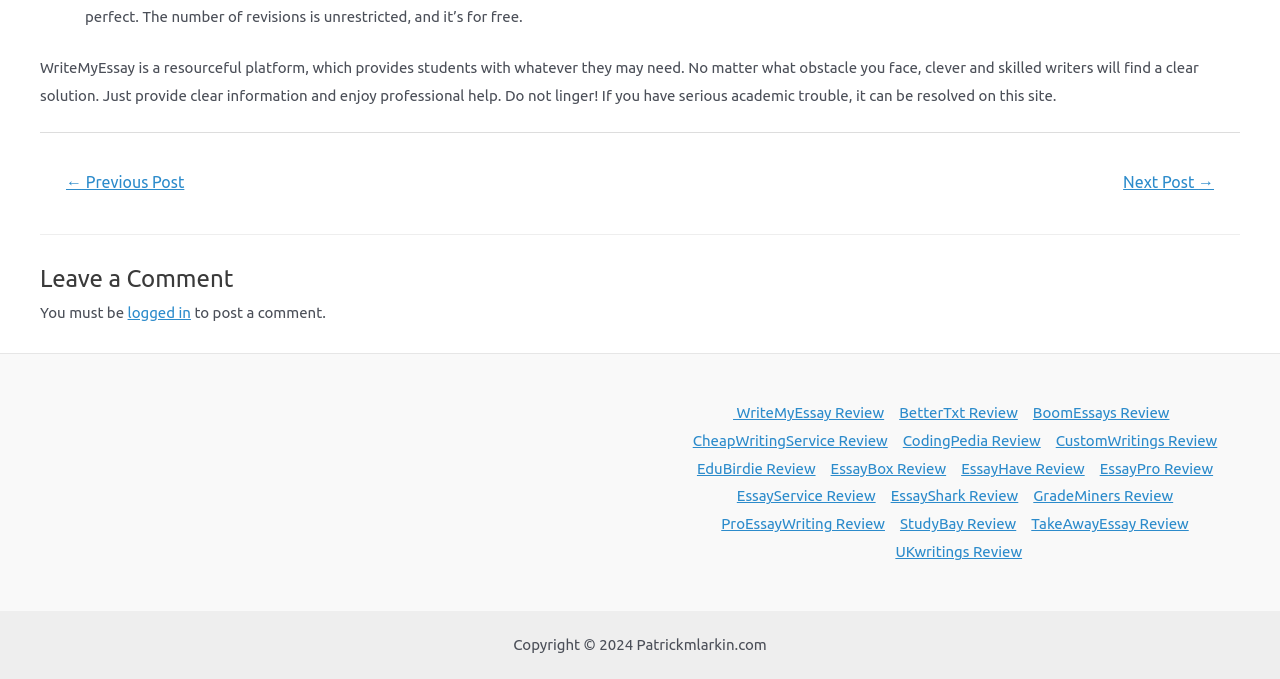Please specify the bounding box coordinates of the clickable region to carry out the following instruction: "Click on 'WriteMyEssay Review'". The coordinates should be four float numbers between 0 and 1, in the format [left, top, right, bottom].

[0.573, 0.587, 0.697, 0.628]